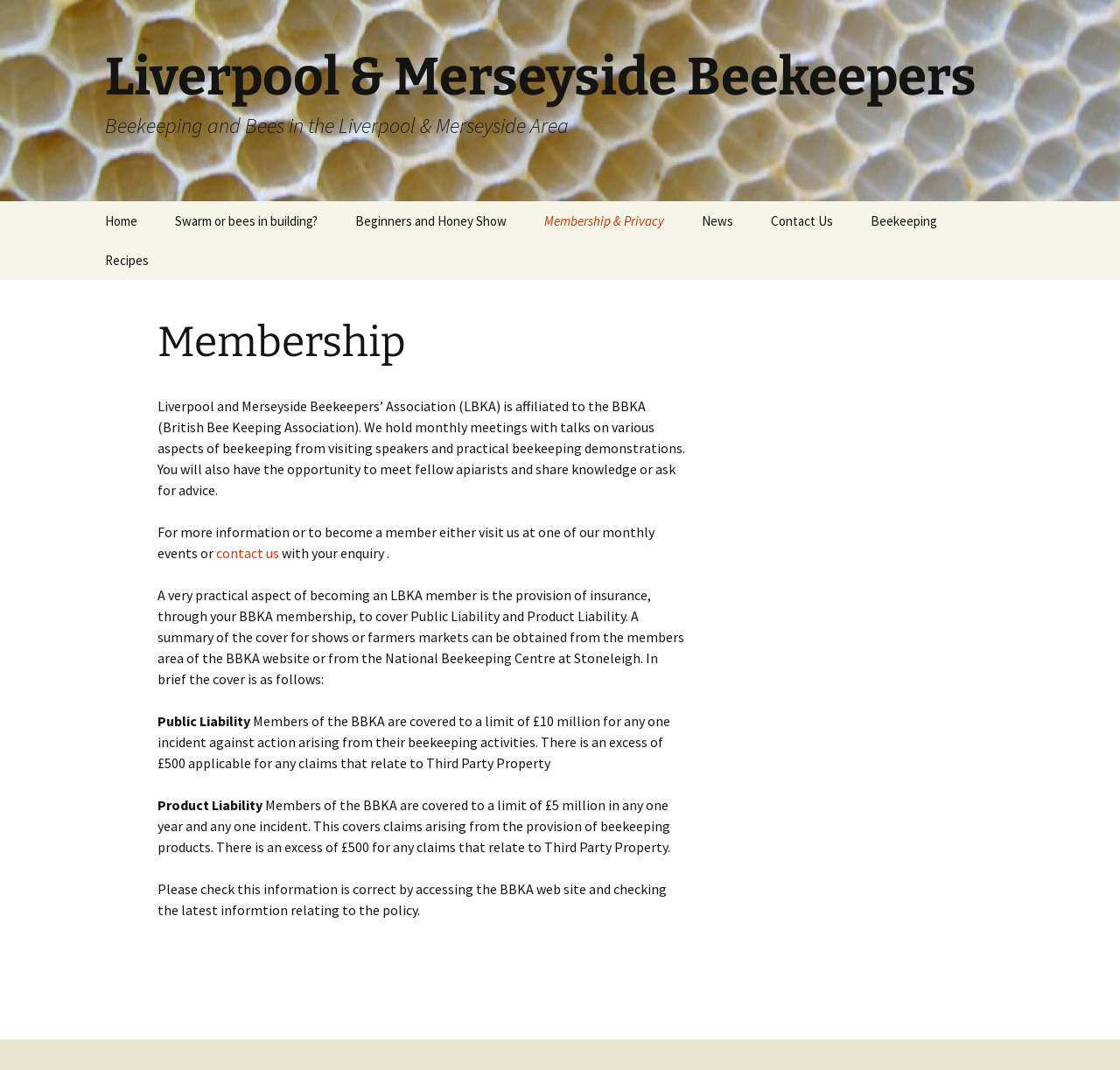Provide the bounding box coordinates for the area that should be clicked to complete the instruction: "Click on 'Contact Us'".

[0.673, 0.188, 0.759, 0.225]